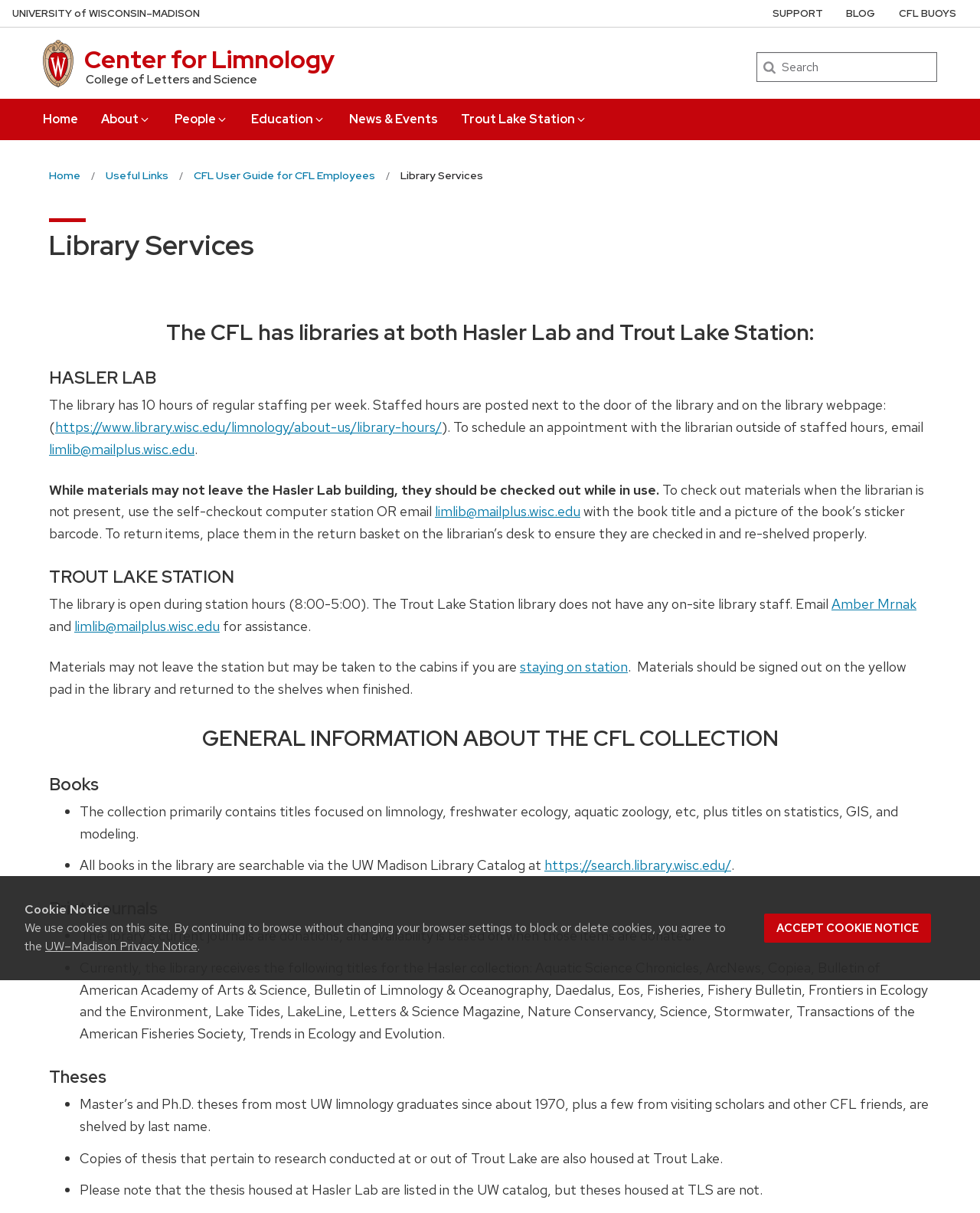For the following element description, predict the bounding box coordinates in the format (top-left x, top-left y, bottom-right x, bottom-right y). All values should be floating point numbers between 0 and 1. Description: Useful Links

[0.108, 0.136, 0.172, 0.155]